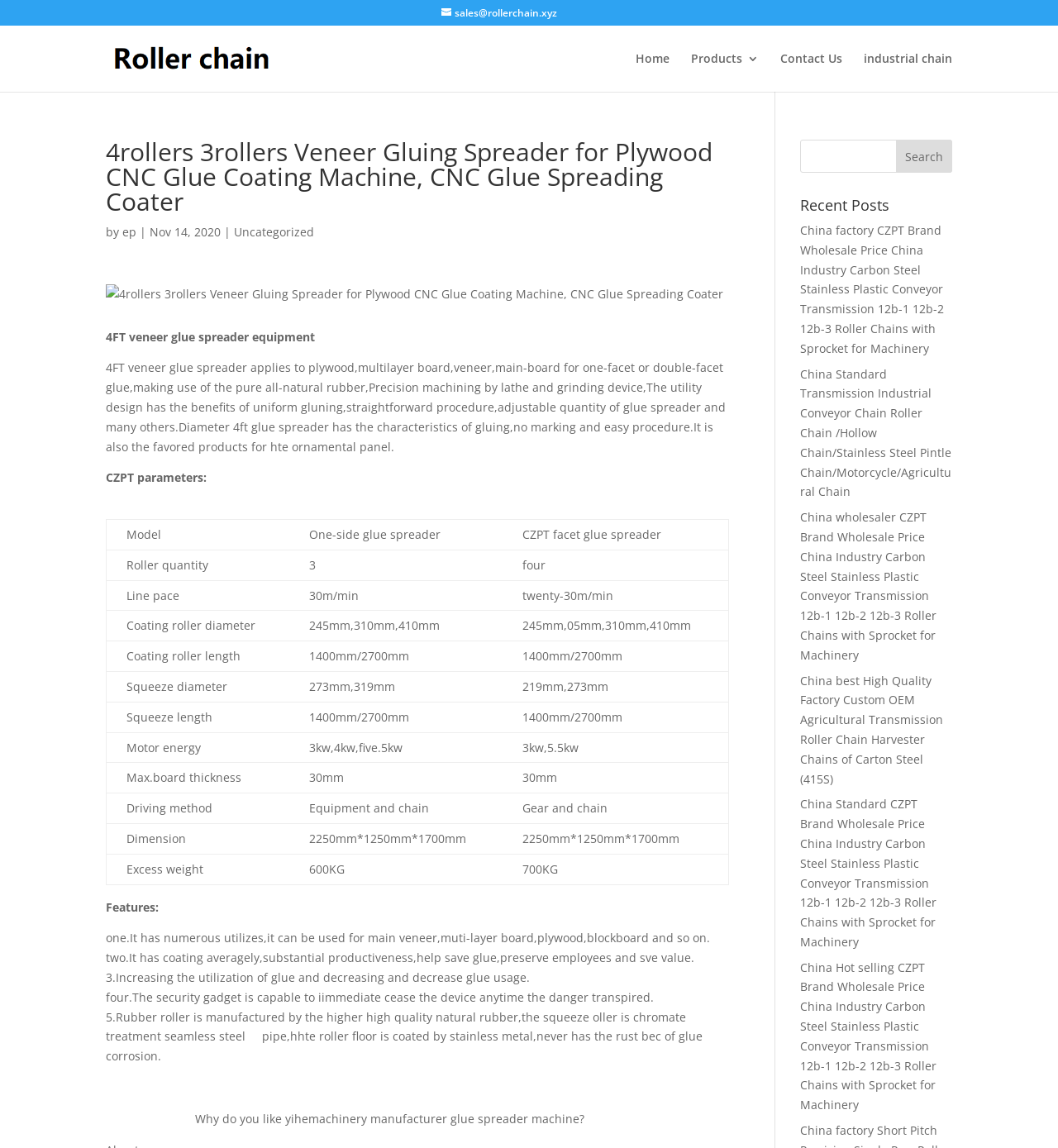Can you find the bounding box coordinates for the element that needs to be clicked to execute this instruction: "Check the product parameters"? The coordinates should be given as four float numbers between 0 and 1, i.e., [left, top, right, bottom].

[0.1, 0.452, 0.689, 0.771]